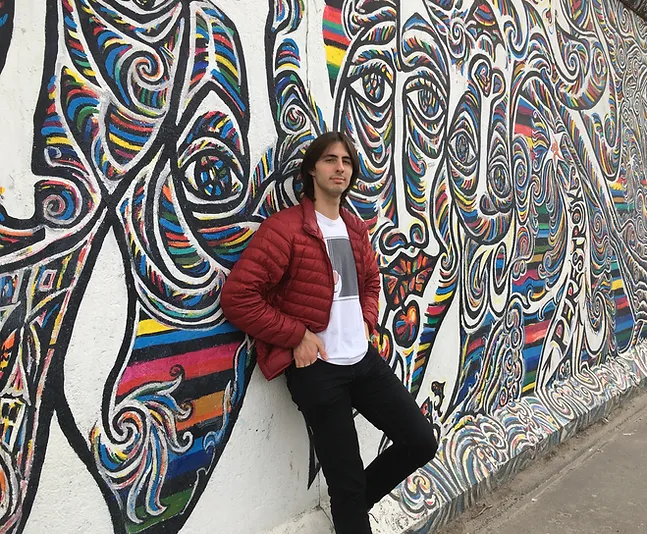What is the theme of the mural behind the man?
Please answer the question as detailed as possible.

The caption describes the mural as showcasing 'swirling patterns and vivid hues, creating a dynamic backdrop that reflects a sense of creativity and artistic expression', which implies that the theme of the mural is related to artistic expression and creativity.